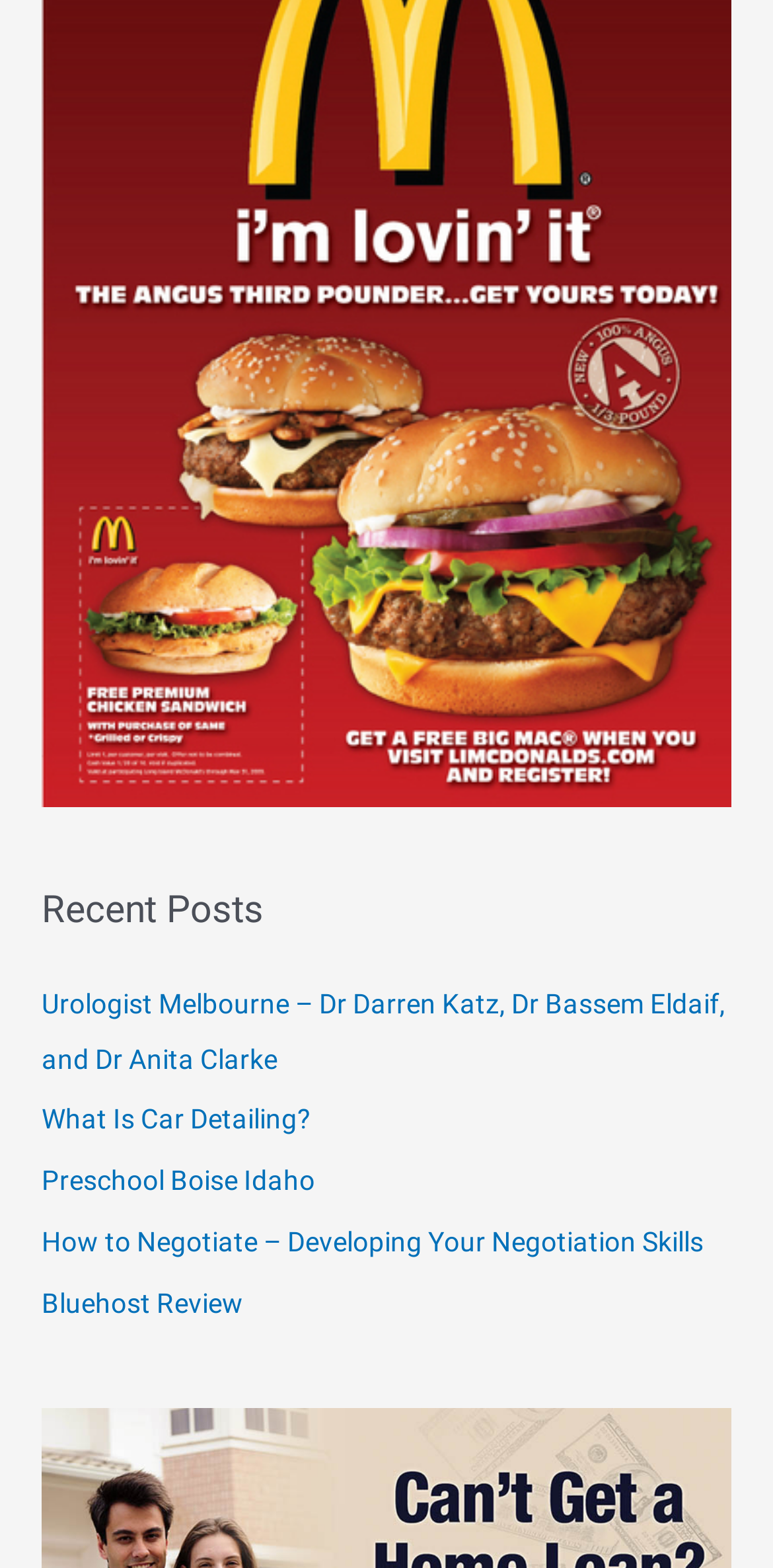Please provide a comprehensive answer to the question below using the information from the image: What is the last post about?

The last post is about 'Bluehost Review' because the last link text is 'Bluehost Review', which suggests that the post is a review of the web hosting service Bluehost.